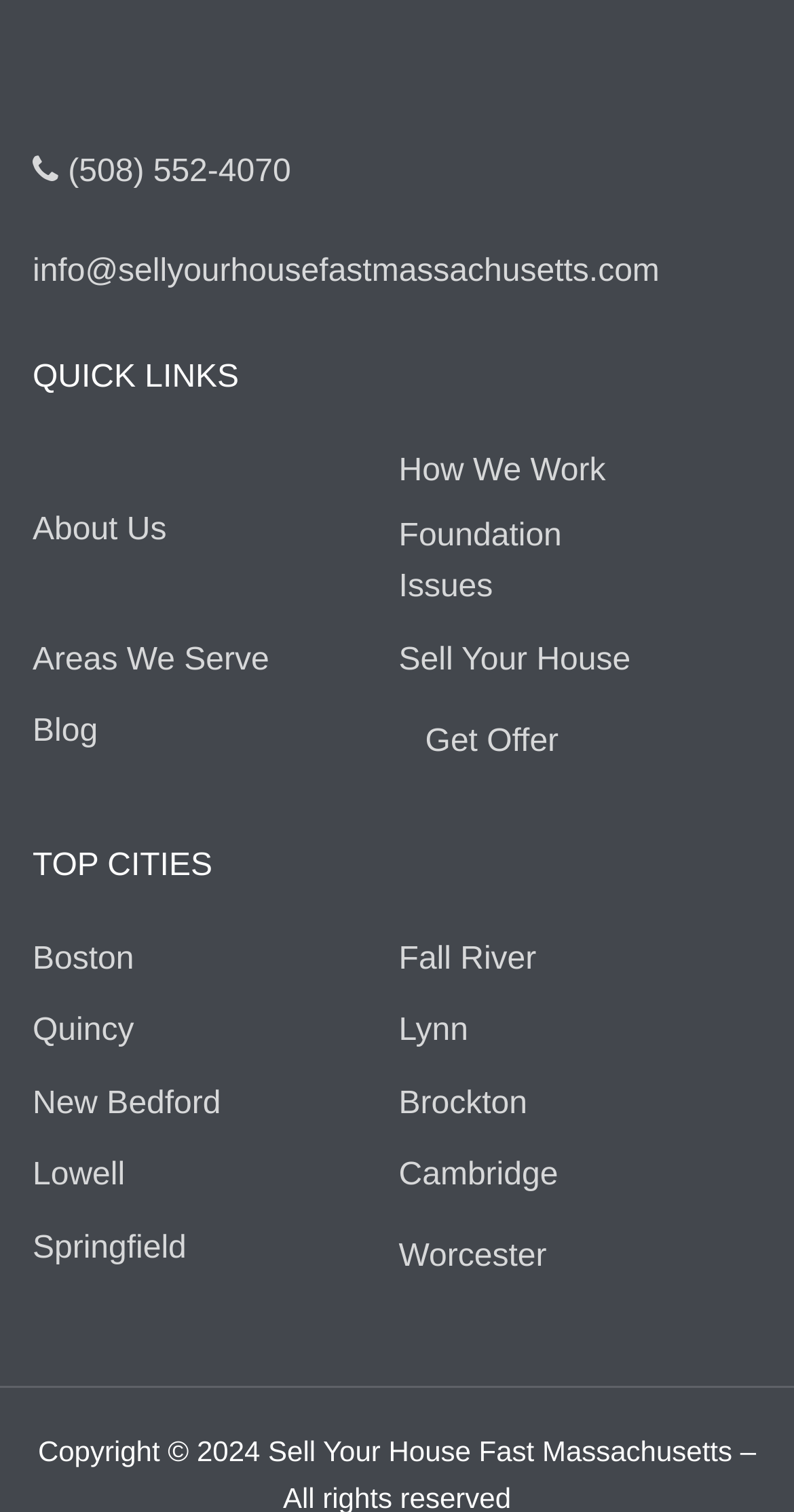Locate the bounding box coordinates of the clickable part needed for the task: "Read the 'Foundation Issues' article".

[0.502, 0.337, 0.723, 0.407]